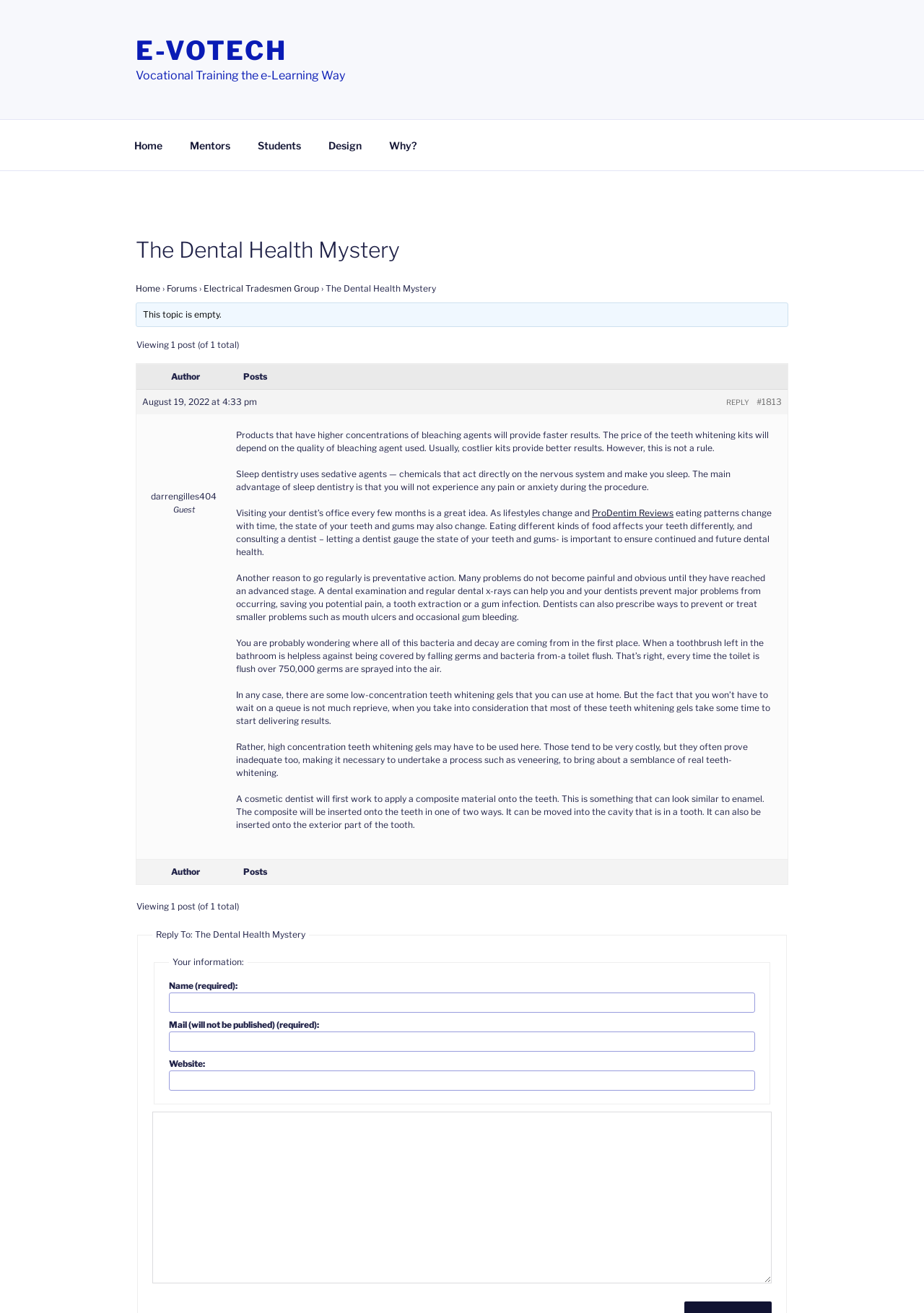Identify and provide the bounding box for the element described by: "Electrical Tradesmen Group".

[0.22, 0.215, 0.345, 0.223]